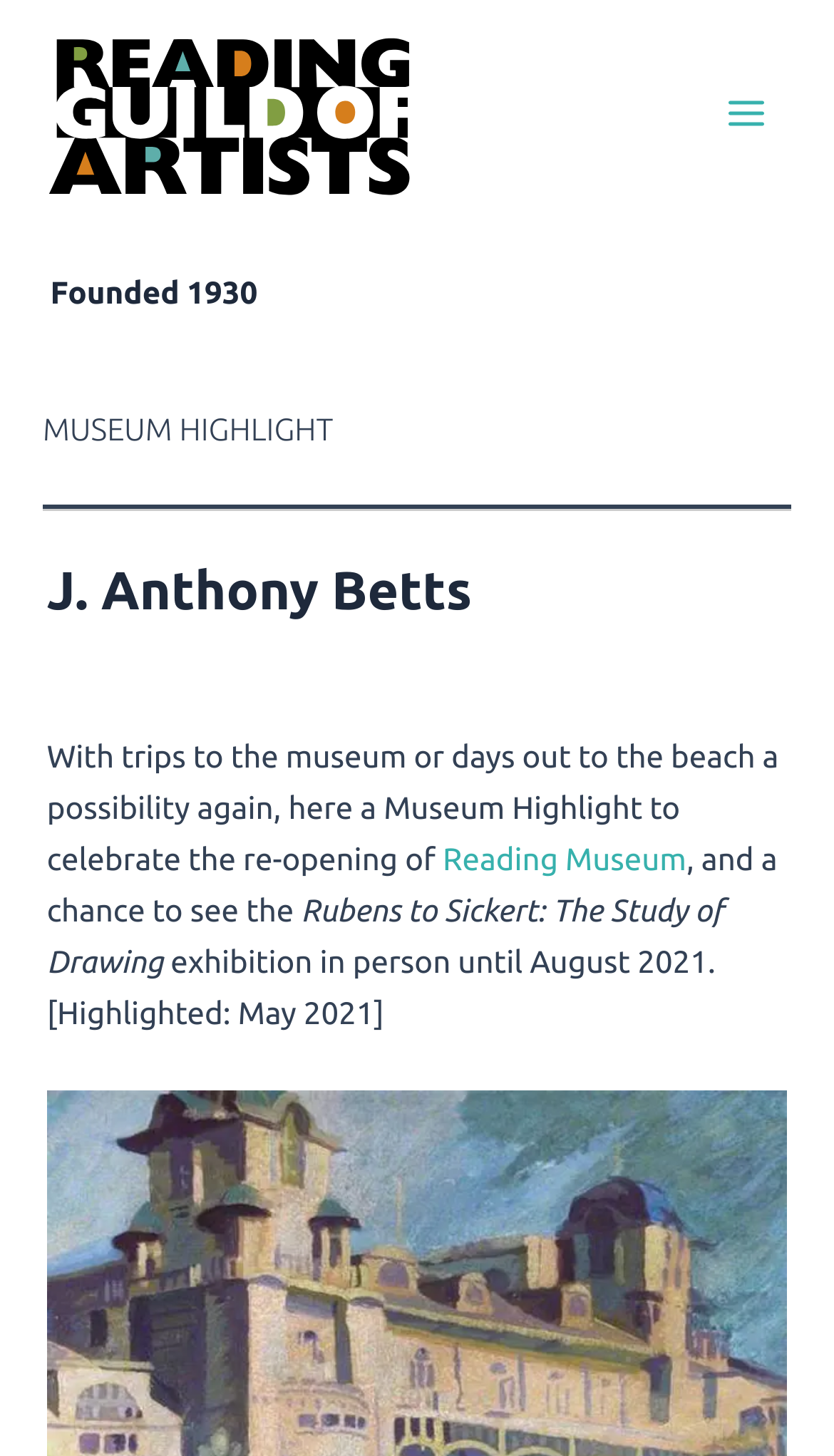What is the name of the artist featured on this webpage?
Answer the question with just one word or phrase using the image.

J. Anthony Betts